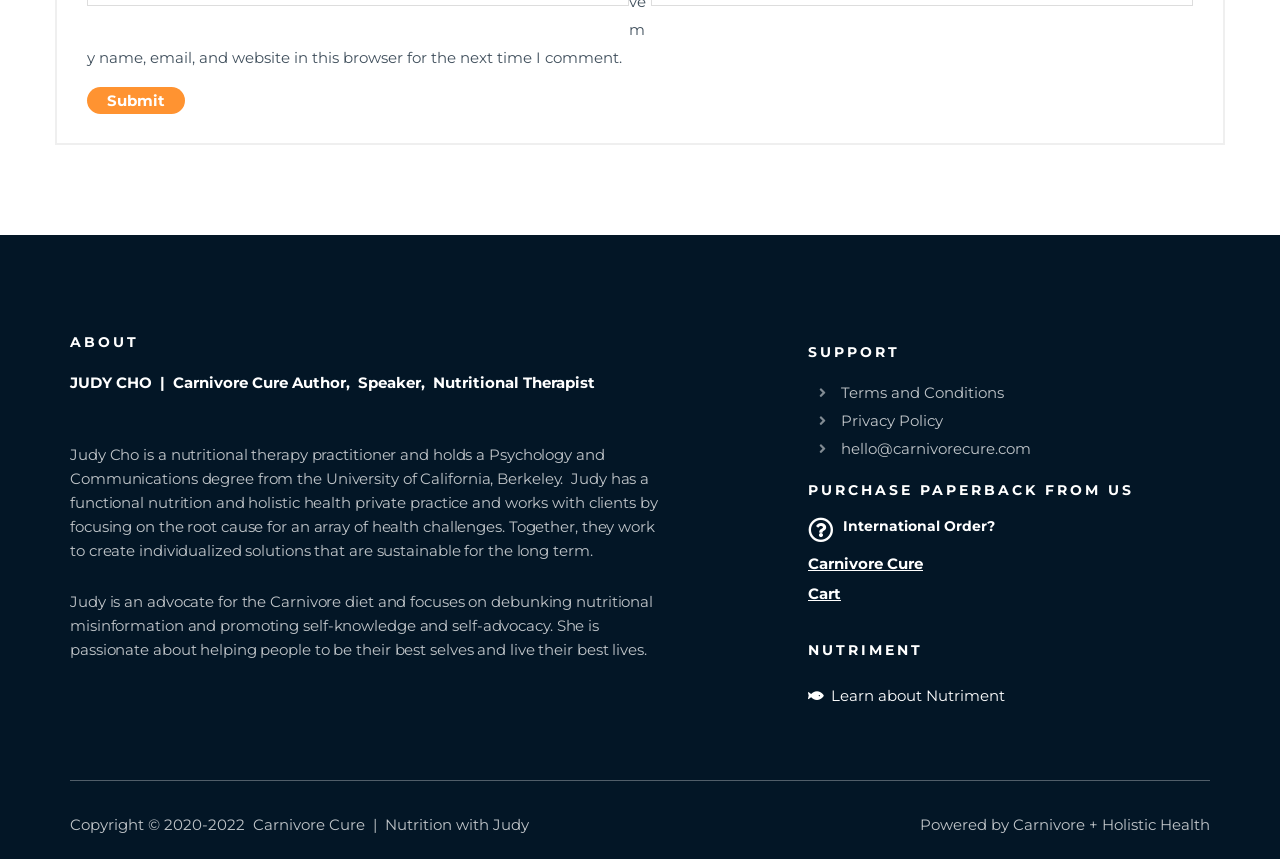What is the name of the organization that powers the website?
Refer to the image and offer an in-depth and detailed answer to the question.

The webpage has a StaticText element at the bottom with the text 'Powered by Carnivore + Holistic Health', indicating that this is the name of the organization that powers the website.